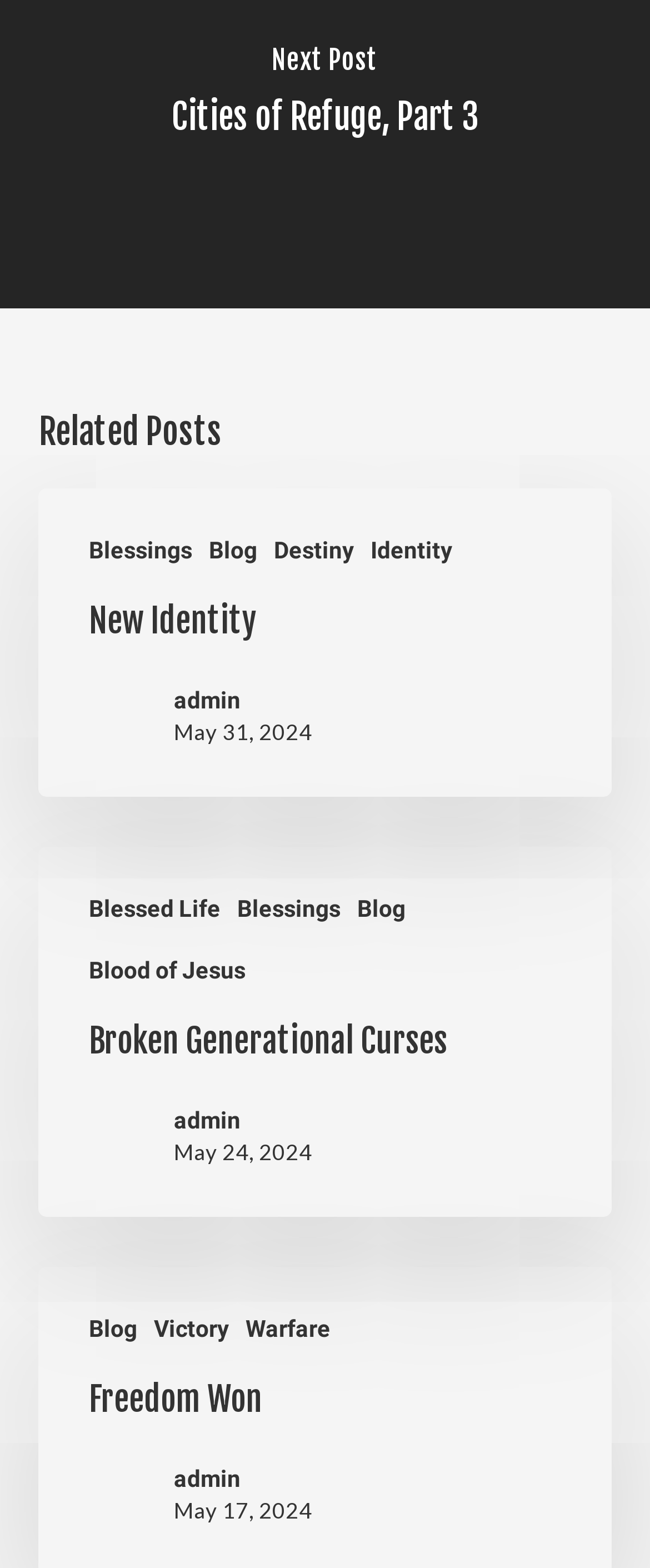Given the description "Blood of Jesus", provide the bounding box coordinates of the corresponding UI element.

[0.137, 0.61, 0.378, 0.63]